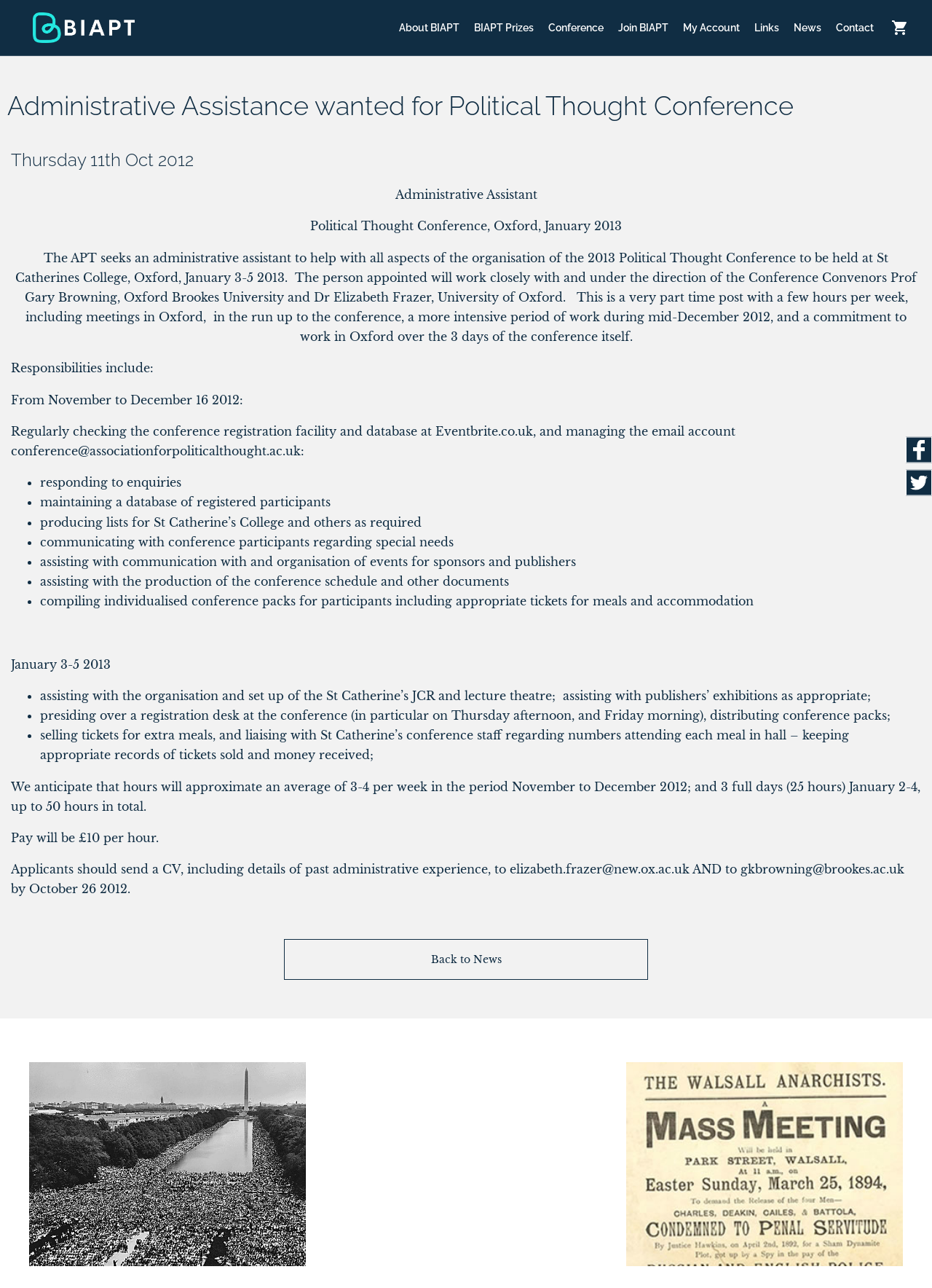How many hours will the administrative assistant work in total?
Kindly answer the question with as much detail as you can.

I found the answer by reading the text 'We anticipate that hours will approximate an average of 3-4 per week in the period November to December 2012; and 3 full days (25 hours) January 2-4, up to 50 hours in total.' which mentions the total hours.